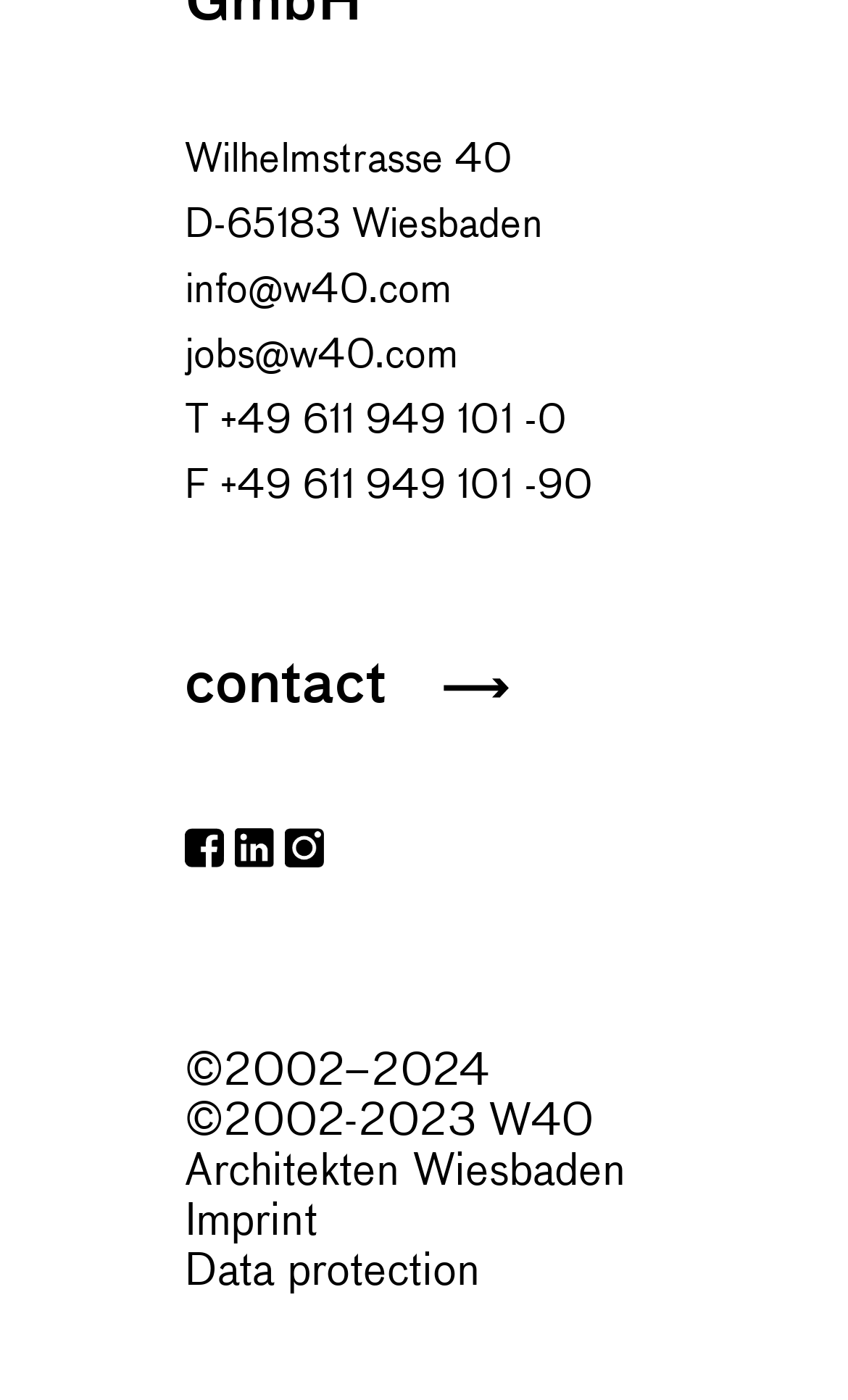Please determine the bounding box coordinates, formatted as (top-left x, top-left y, bottom-right x, bottom-right y), with all values as floating point numbers between 0 and 1. Identify the bounding box of the region described as: jobs@w40.com

[0.218, 0.231, 0.541, 0.27]